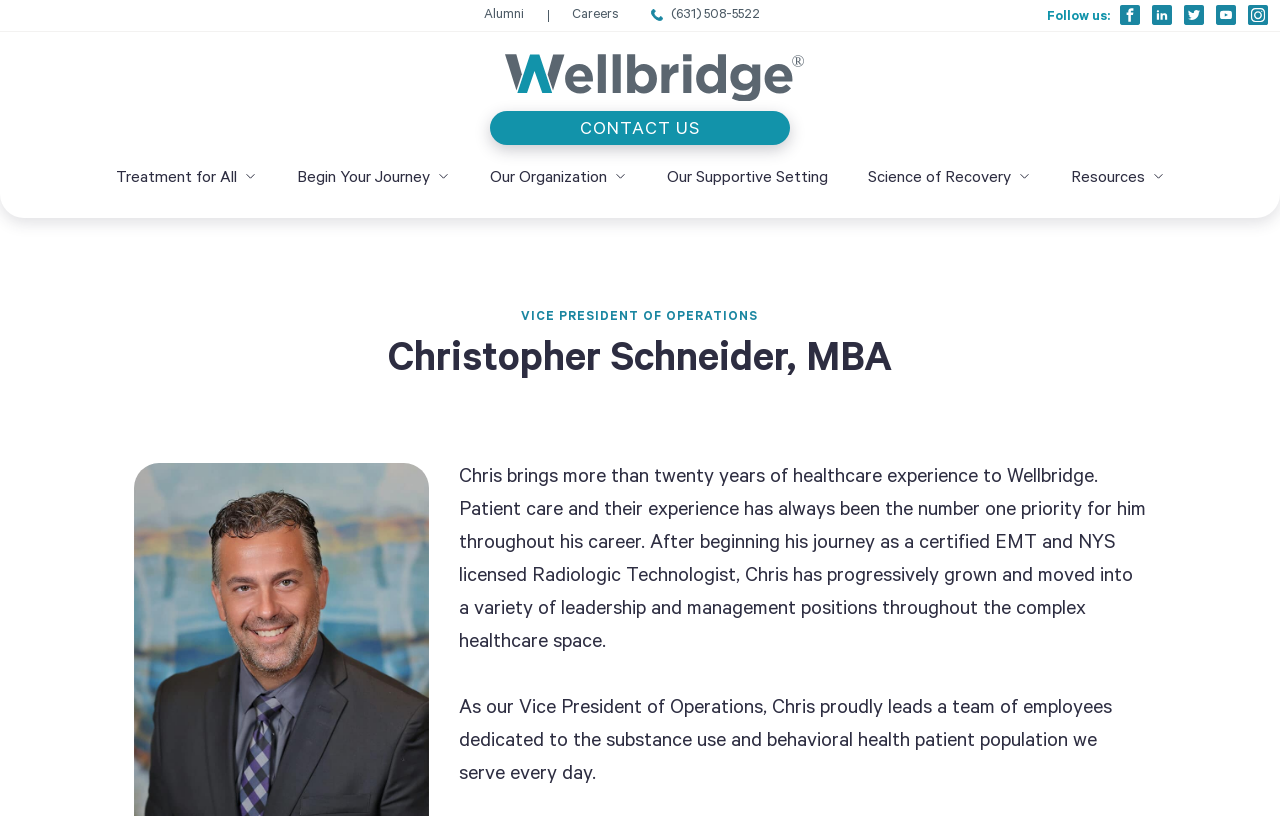Determine the bounding box coordinates of the UI element described below. Use the format (top-left x, top-left y, bottom-right x, bottom-right y) with floating point numbers between 0 and 1: go to homepage .cls-1{fill:#5b6670}®

[0.395, 0.064, 0.629, 0.124]